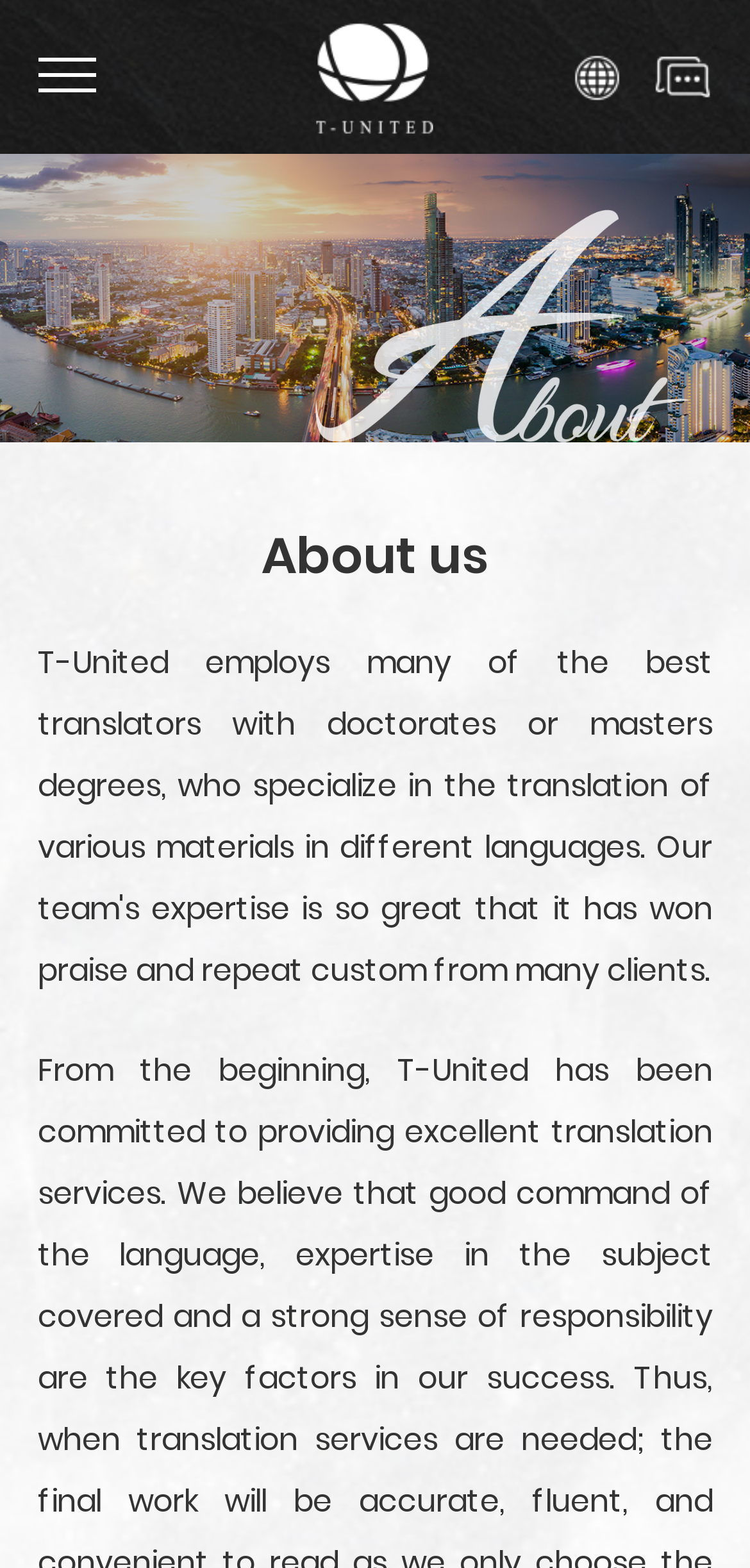What is the purpose of the 'Languages' button?
Please respond to the question with as much detail as possible.

The 'Languages' button is located at the top of the webpage, suggesting that it is a navigation element. Its purpose is likely to allow users to select different languages for the website's content.